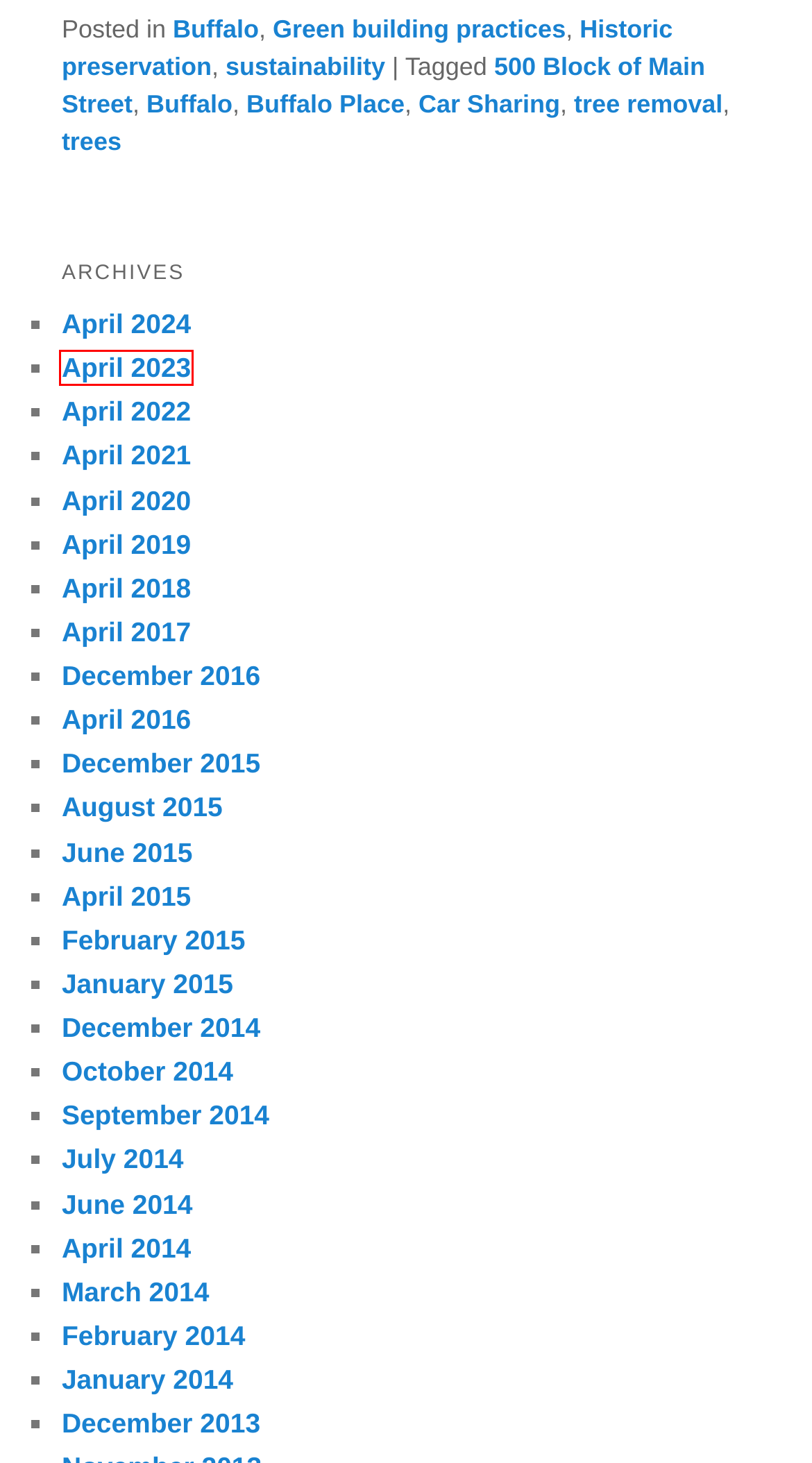You are looking at a screenshot of a webpage with a red bounding box around an element. Determine the best matching webpage description for the new webpage resulting from clicking the element in the red bounding box. Here are the descriptions:
A. Historic preservation | Barbara A. Campagna/Architecture + Planning, PLLC
B. tree removal | Barbara A. Campagna/Architecture + Planning, PLLC
C. June | 2015 | Barbara A. Campagna/Architecture + Planning, PLLC
D. April | 2021 | Barbara A. Campagna/Architecture + Planning, PLLC
E. 500 Block of Main Street | Barbara A. Campagna/Architecture + Planning, PLLC
F. April | 2023 | Barbara A. Campagna/Architecture + Planning, PLLC
G. April | 2016 | Barbara A. Campagna/Architecture + Planning, PLLC
H. February | 2014 | Barbara A. Campagna/Architecture + Planning, PLLC

F